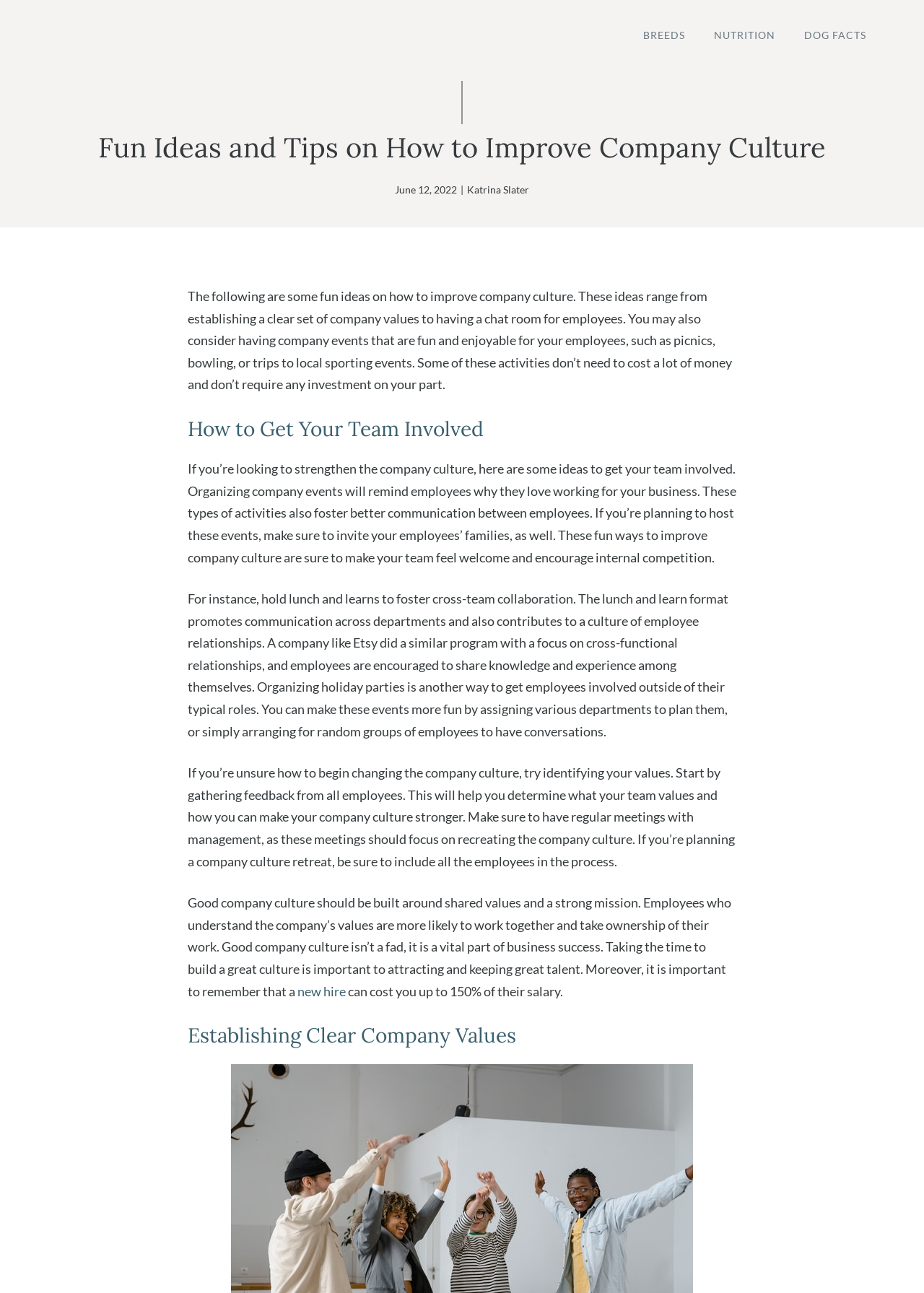What is the date of the article?
Please use the image to provide a one-word or short phrase answer.

June 12, 2022